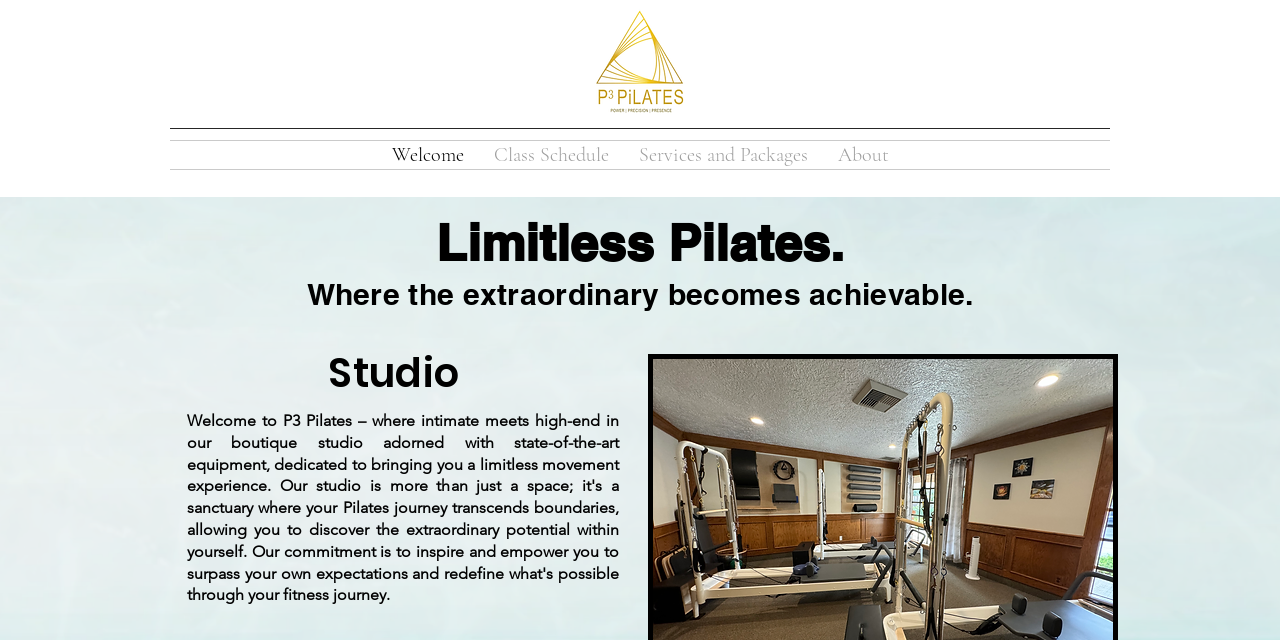What is the tone of the webpage?
We need a detailed and meticulous answer to the question.

The heading element 'Where the extraordinary becomes achievable.' suggests an inspirational tone, as it implies that the webpage is promoting a sense of empowerment and achievement.